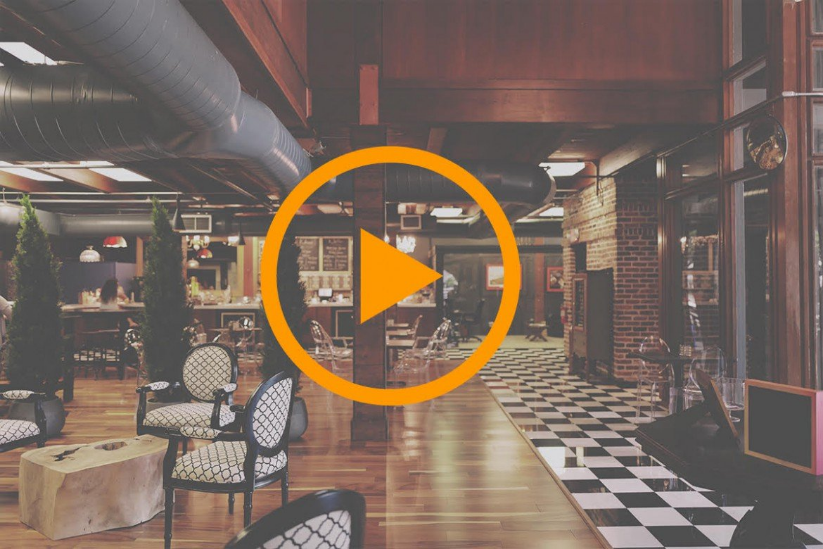Respond with a single word or phrase to the following question:
What is the atmosphere of the restaurant or café?

Warm and inviting